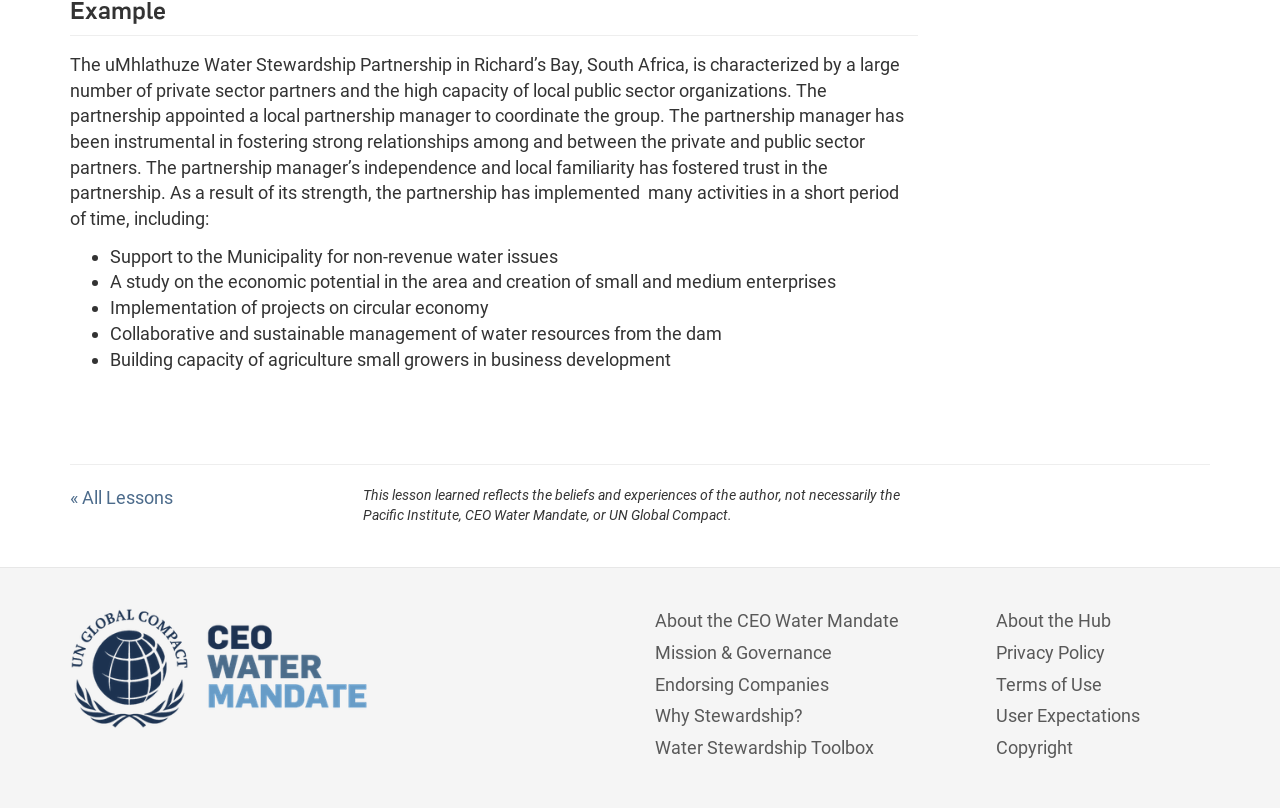Find the bounding box coordinates of the area that needs to be clicked in order to achieve the following instruction: "Read 'About the CEO Water Mandate'". The coordinates should be specified as four float numbers between 0 and 1, i.e., [left, top, right, bottom].

[0.512, 0.755, 0.702, 0.781]